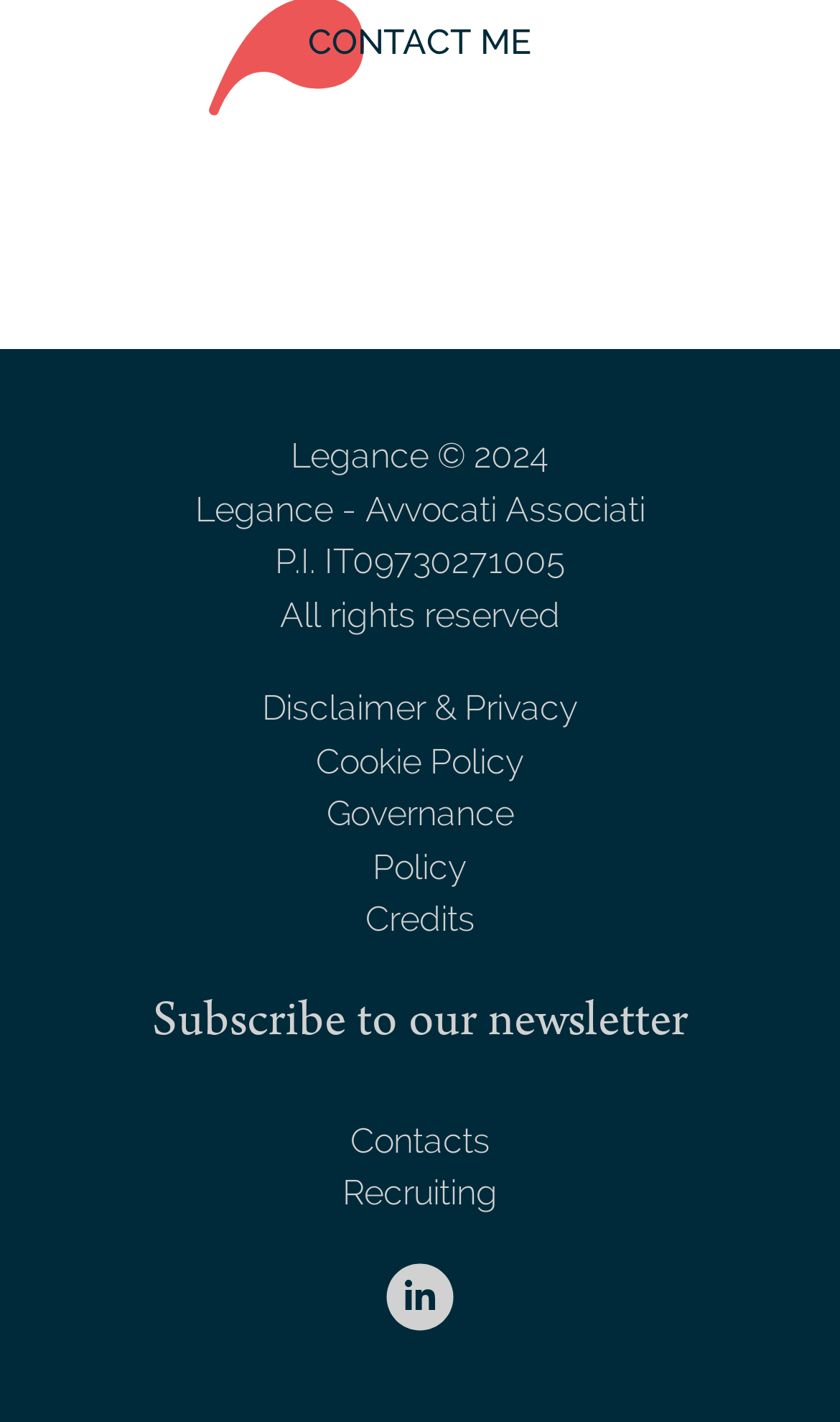Find the bounding box of the web element that fits this description: "Disclaimer & Privacy".

[0.312, 0.484, 0.688, 0.513]